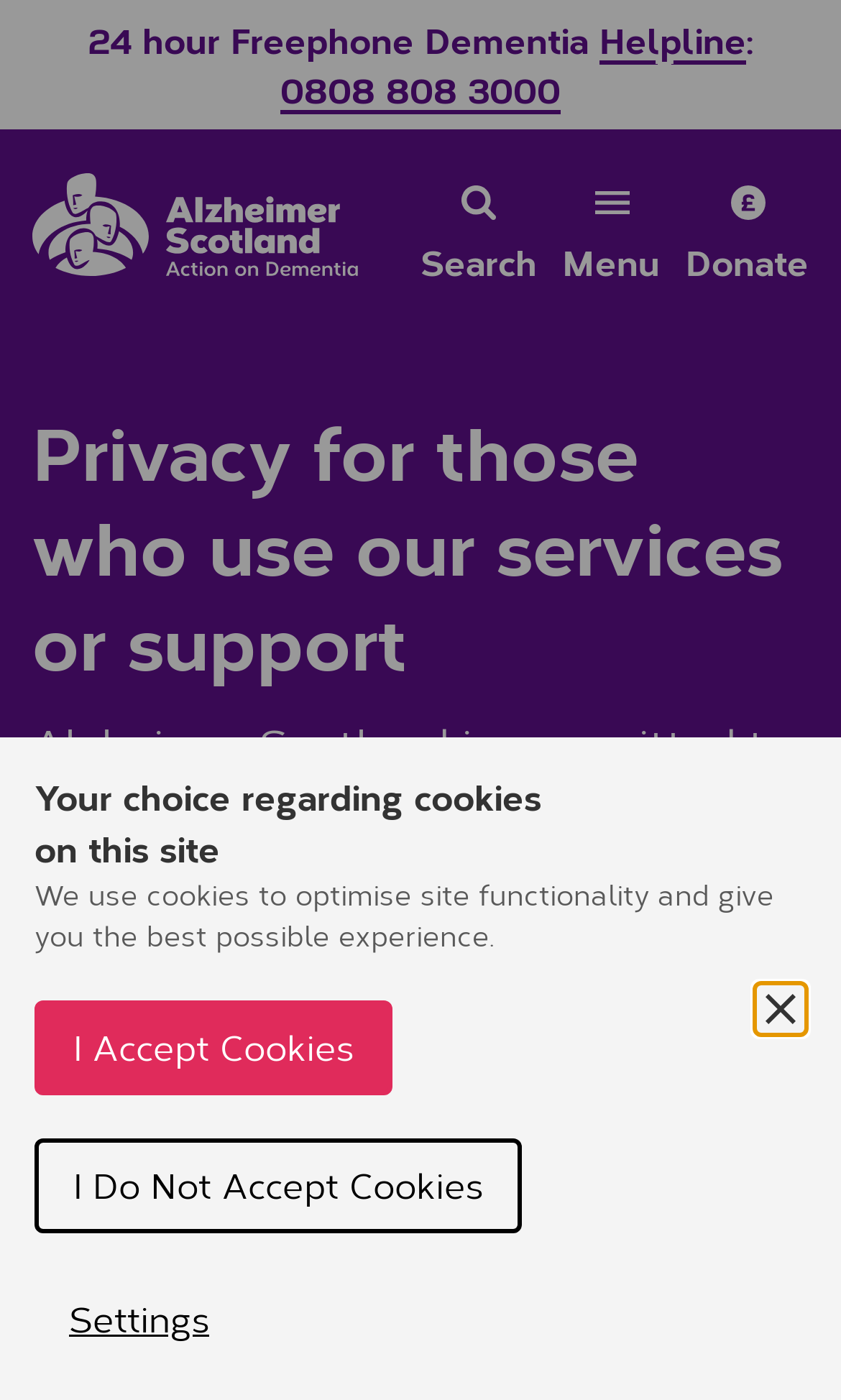Please find the bounding box for the UI component described as follows: "0808 808 3000".

[0.333, 0.046, 0.667, 0.082]